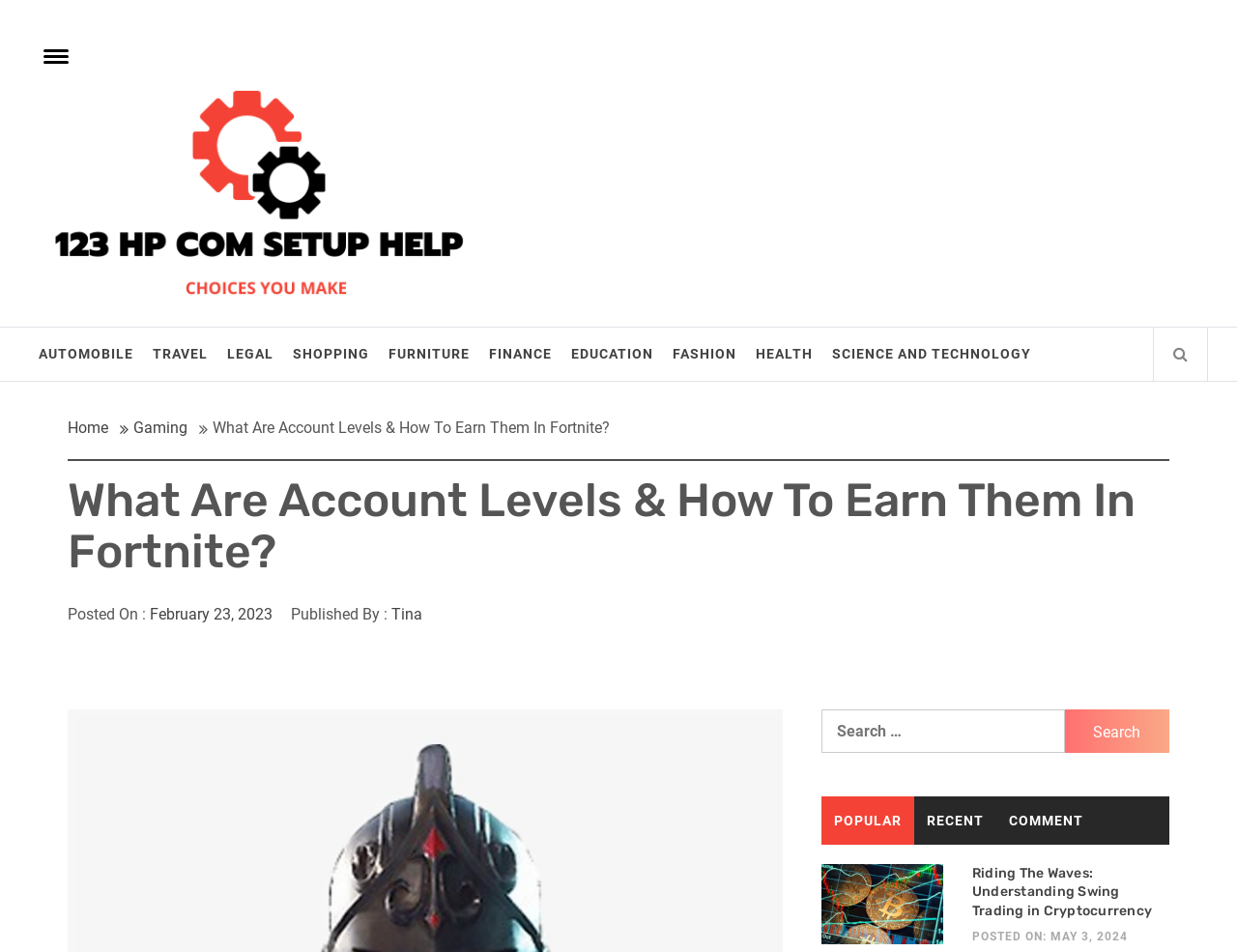Please identify the bounding box coordinates of the region to click in order to complete the task: "View Automotive Manuals". The coordinates must be four float numbers between 0 and 1, specified as [left, top, right, bottom].

None